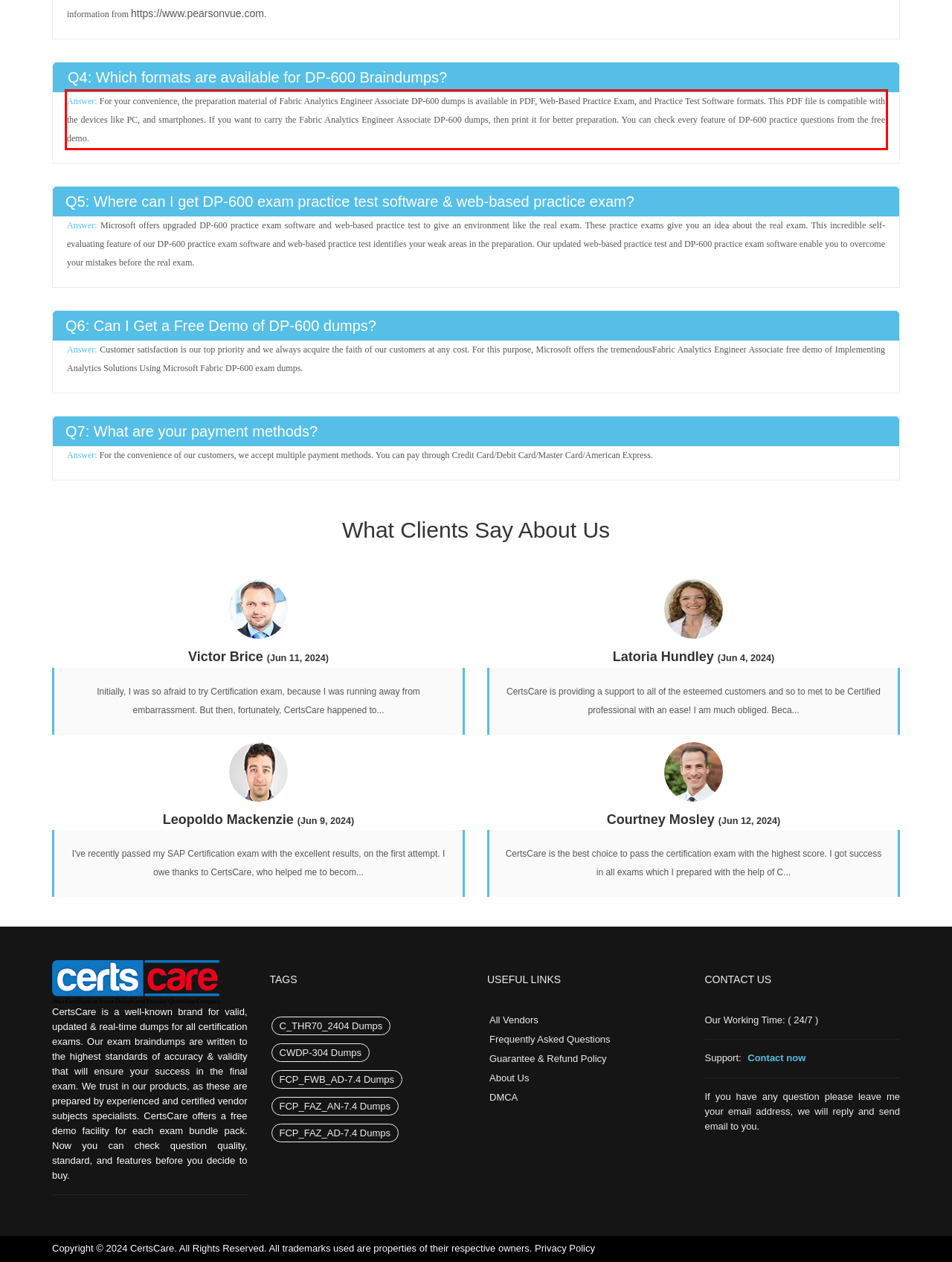Locate the red bounding box in the provided webpage screenshot and use OCR to determine the text content inside it.

For your convenience, the preparation material of Fabric Analytics Engineer Associate DP-600 dumps is available in PDF, Web-Based Practice Exam, and Practice Test Software formats. This PDF file is compatible with the devices like PC, and smartphones. If you want to carry the Fabric Analytics Engineer Associate DP-600 dumps, then print it for better preparation. You can check every feature of DP-600 practice questions from the free demo.